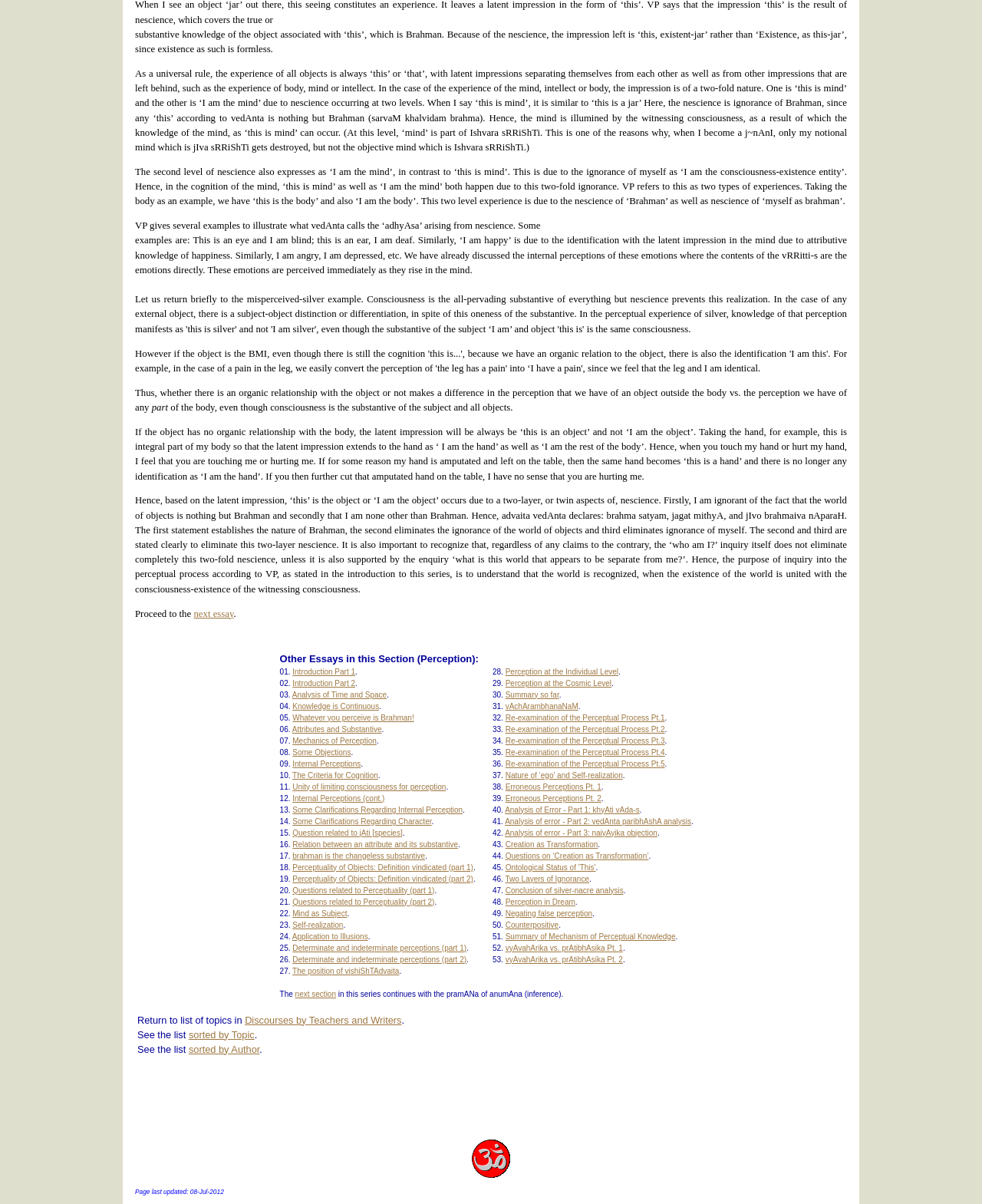From the element description If Batman Were Black…, predict the bounding box coordinates of the UI element. The coordinates must be specified in the format (top-left x, top-left y, bottom-right x, bottom-right y) and should be within the 0 to 1 range.

None